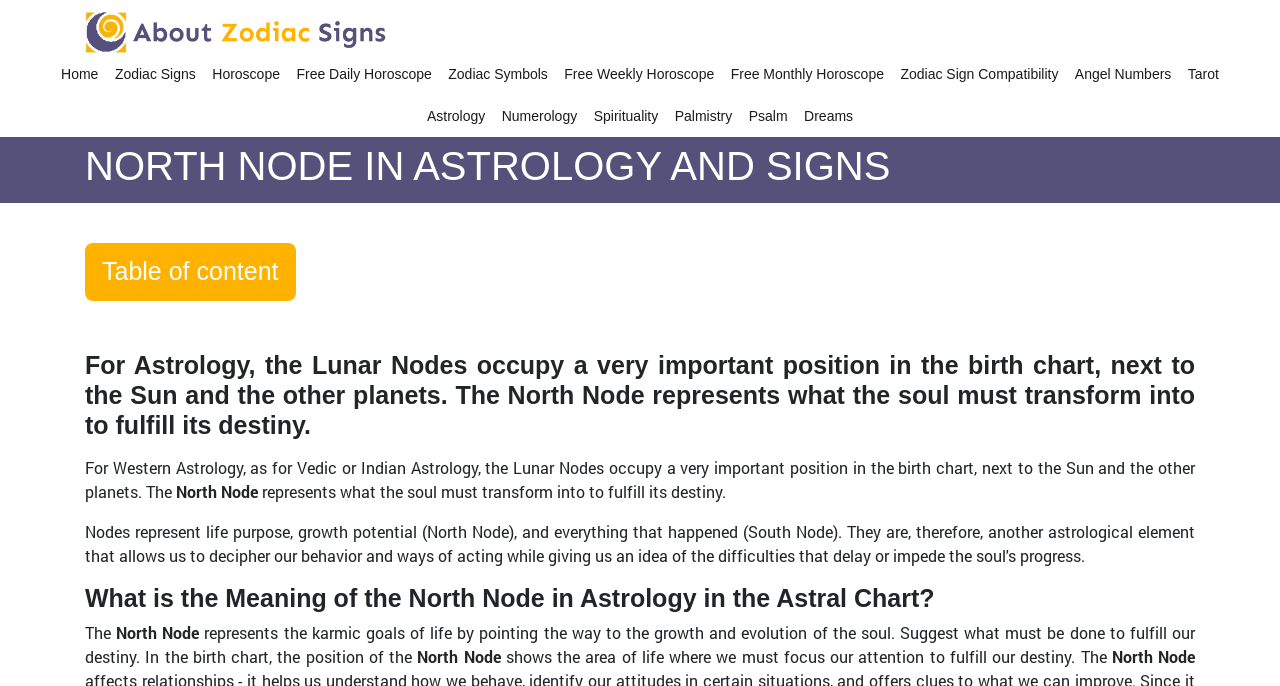Please find the bounding box coordinates of the element that must be clicked to perform the given instruction: "Explore similar books". The coordinates should be four float numbers from 0 to 1, i.e., [left, top, right, bottom].

None